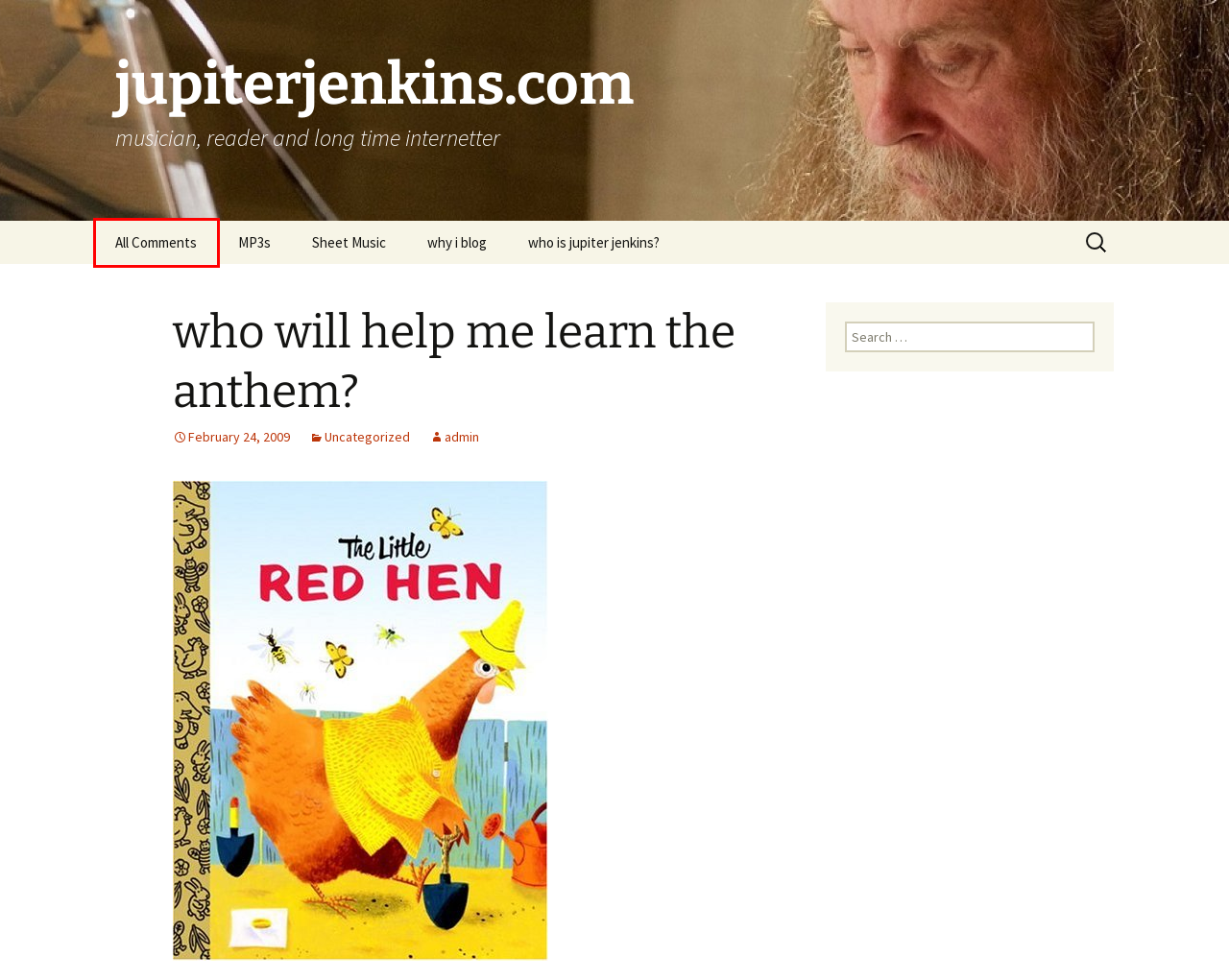Given a webpage screenshot with a red bounding box around a particular element, identify the best description of the new webpage that will appear after clicking on the element inside the red bounding box. Here are the candidates:
A. All Comments | jupiterjenkins.com
B. MP3s | jupiterjenkins.com
C. Uncategorized | jupiterjenkins.com
D. why i blog | jupiterjenkins.com
E. who is jupiter jenkins? | jupiterjenkins.com
F. admin | jupiterjenkins.com
G. Sheet Music | jupiterjenkins.com
H. jupiterjenkins.com | musician, reader and long time internetter

A